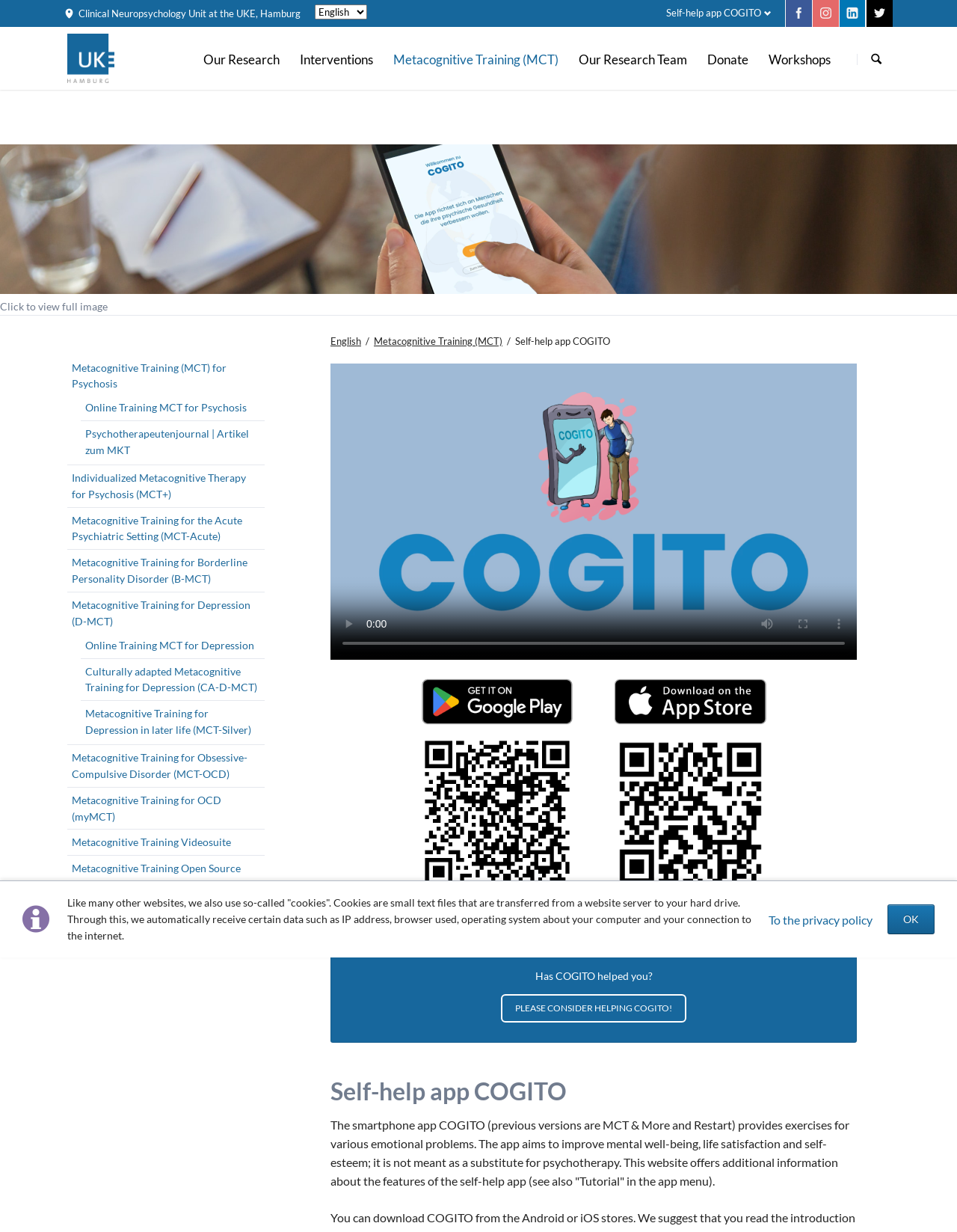Create an in-depth description of the webpage, covering main sections.

The webpage is about the self-help smartphone app COGITO, which provides exercises for various psychological problems. At the top, there are links to social media platforms, including Facebook, Instagram, LinkedIn, and X. Below these links, there is a heading "Self-help app COGITO" with a dropdown menu.

On the left side of the page, there is a navigation menu with several headings, including "Our Research", "Interventions", "Metacognitive Training (MCT)", and "Our Research Team". Each of these headings has a dropdown menu with multiple links to specific topics, such as "Schizophrenia and psychosis", "Depression, PTSD and OCD", and "Addiction".

In the main content area, there are several sections with headings, including "Schizophrenia and psychosis", "Depression, PTSD and OCD", "Other", and "Addiction". Each section has multiple links to specific topics, such as "Cognitive Biases in Schizophrenia" and "Imagery Rescripting".

At the bottom of the page, there are links to "Donate", "Workshops", and "Toothbrush for the soul". There is also a search box with a "SEARCH" button.

On the right side of the page, there is a figure with a caption "Click to view full image".